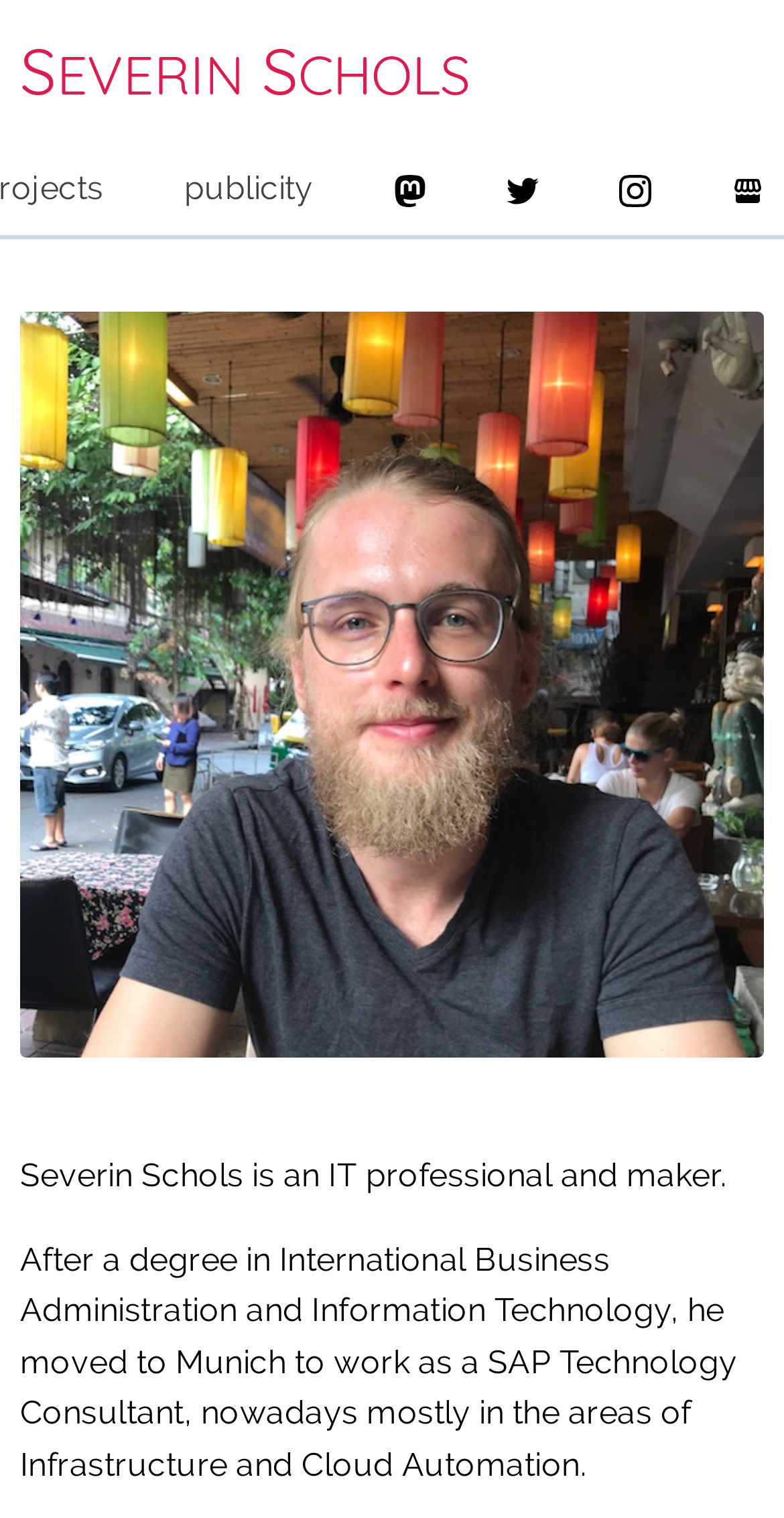What is the degree held by Severin Schols?
We need a detailed and exhaustive answer to the question. Please elaborate.

The static text element mentions that Severin Schols has a degree in International Business Administration and Information Technology. This information is provided in the brief introduction about his educational background.